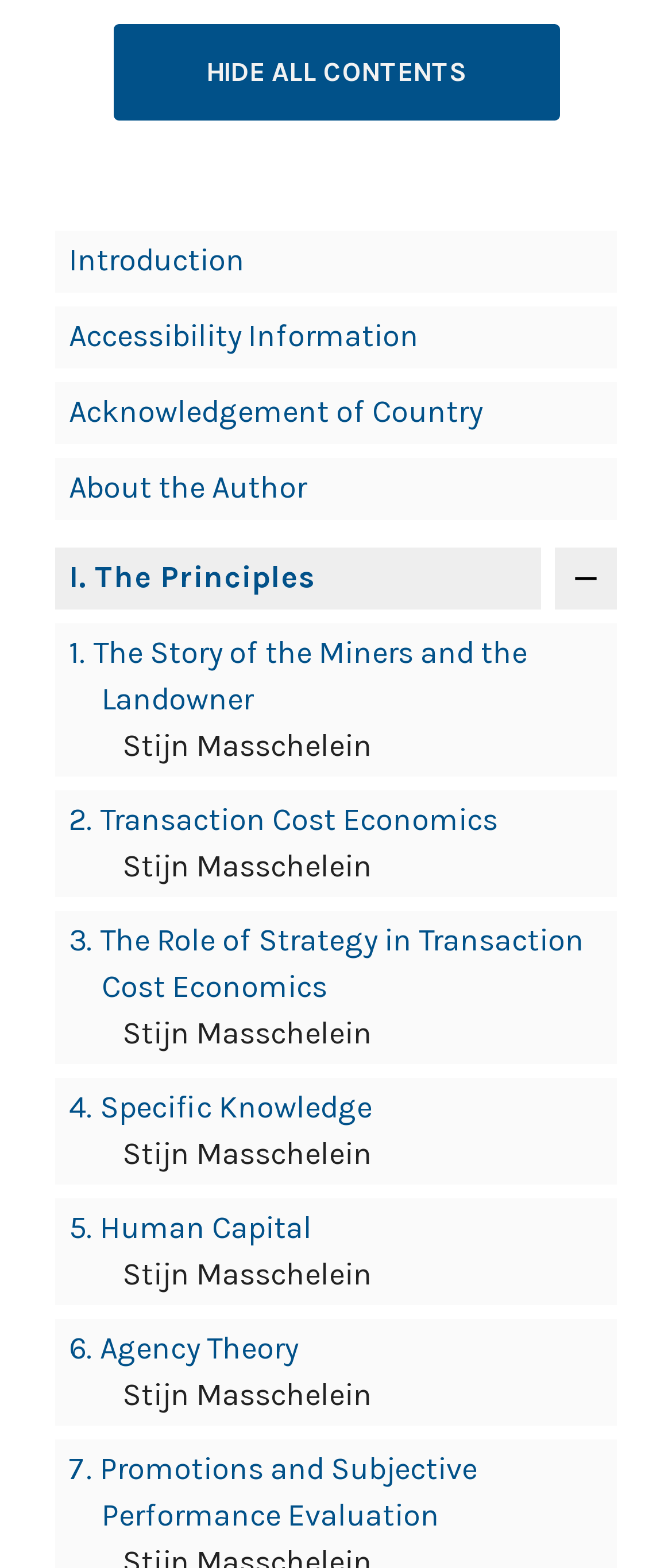Give a one-word or short phrase answer to this question: 
What is the purpose of the 'HIDE ALL CONTENTS' button?

To hide all contents